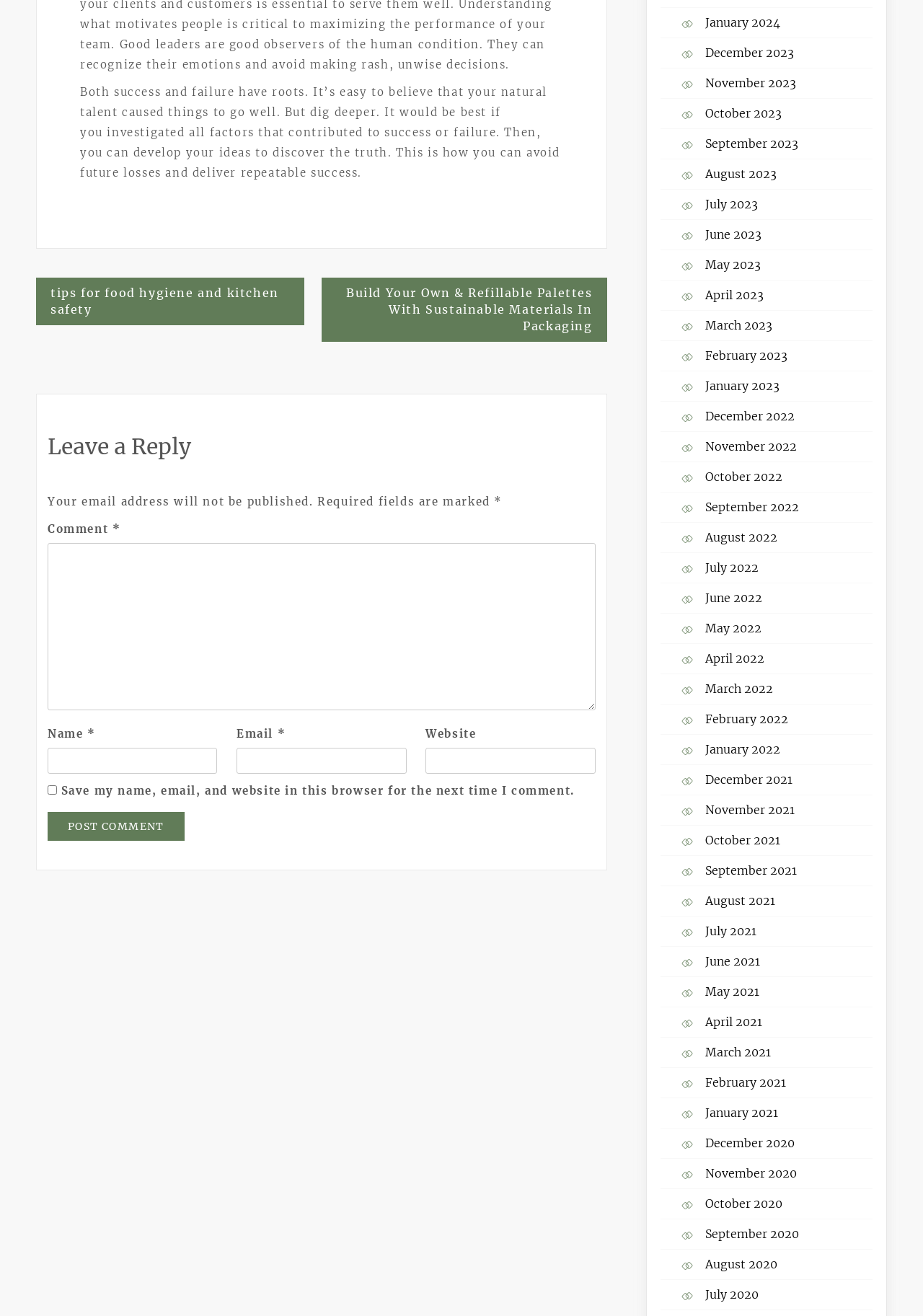Please mark the clickable region by giving the bounding box coordinates needed to complete this instruction: "View tips for food hygiene and kitchen safety".

[0.039, 0.211, 0.33, 0.247]